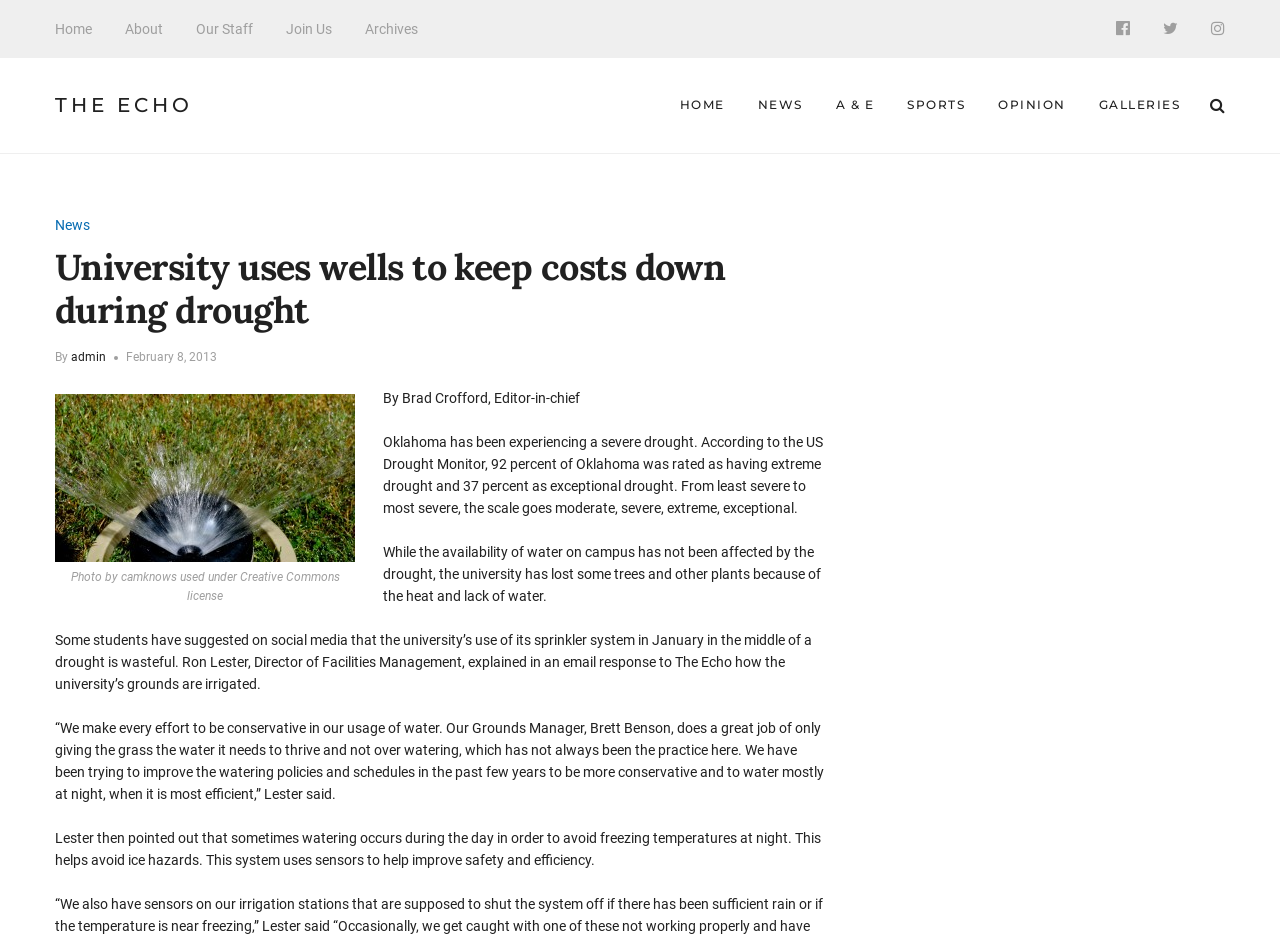Identify the bounding box coordinates for the UI element mentioned here: "A & E". Provide the coordinates as four float values between 0 and 1, i.e., [left, top, right, bottom].

[0.641, 0.062, 0.695, 0.164]